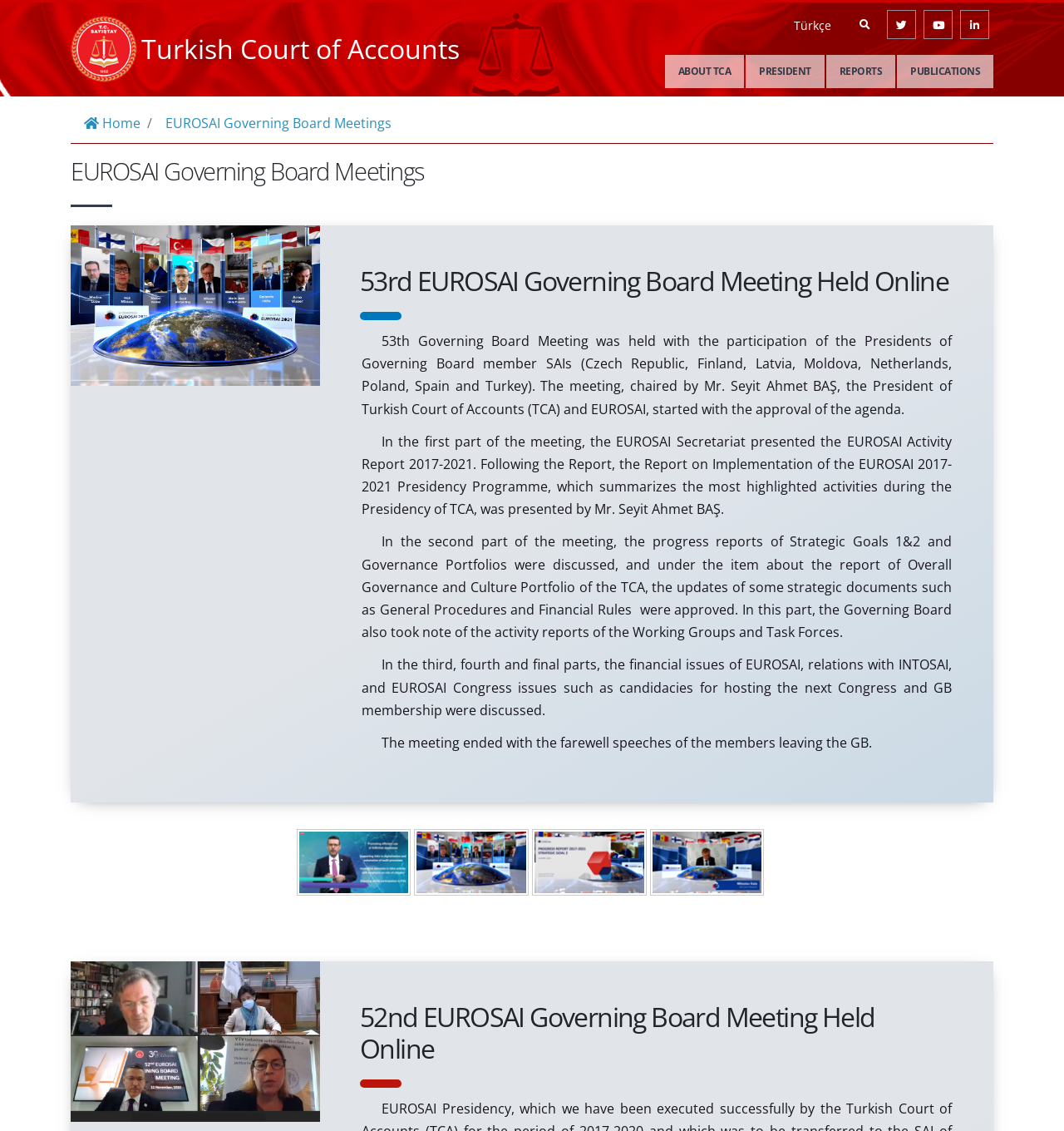What is the language of the 'Türkçe' link?
Please answer the question as detailed as possible based on the image.

I found the link 'Türkçe' on the webpage, and based on my understanding, 'Türkçe' is the Turkish word for 'Turkish'. Therefore, the language of the 'Türkçe' link is Turkish.